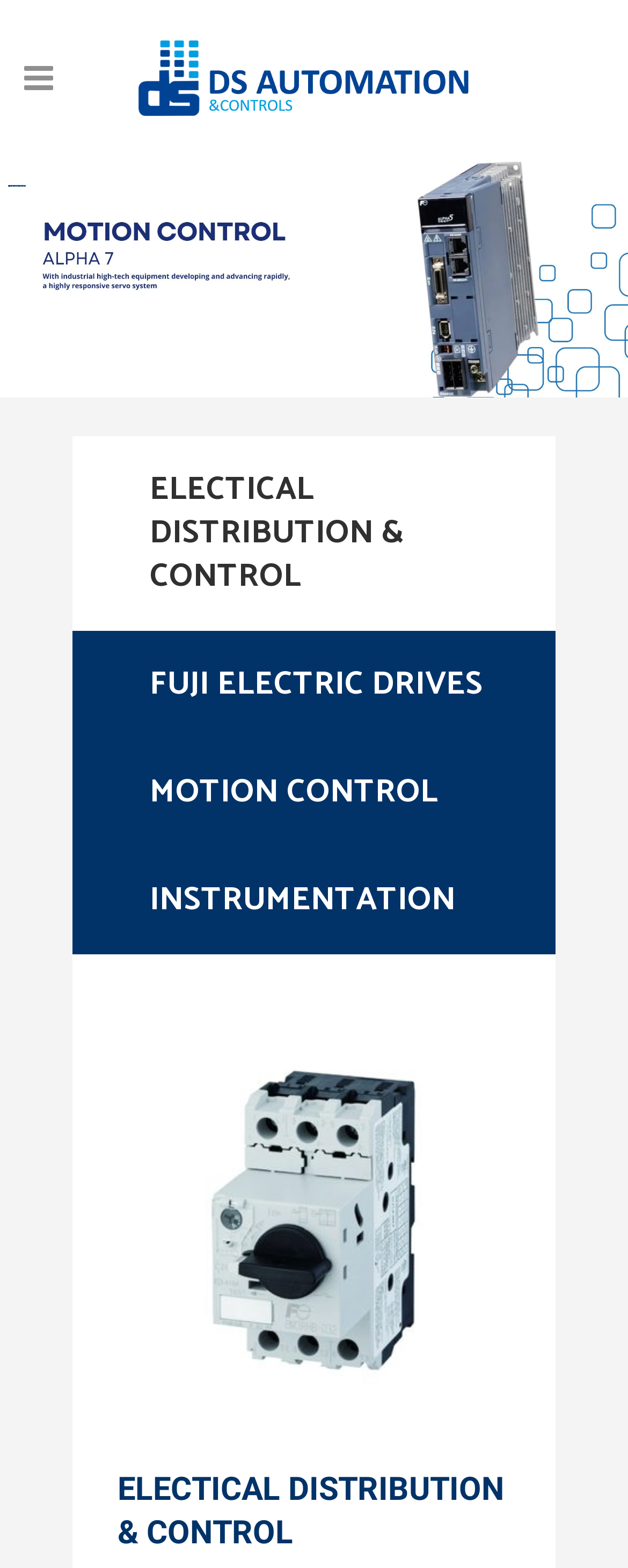Generate a comprehensive caption for the webpage you are viewing.

The webpage is about DS Automation & Control, a machine supplier in India. At the top-left corner, there is a logo image with a link. Below the logo, there is an "ENQUIRY NOW" link. 

On the top section of the page, there is a horizontal tab list with four tabs: "ELECTICAL DISTRIBUTION & CONTROL", "FUJI ELECTRIC DRIVES", "MOTION CONTROL", and "INSTRUMENTATION". The first tab, "ELECTICAL DISTRIBUTION & CONTROL", is currently selected and expanded. 

Below the tab list, there is a large heading that repeats the title of the selected tab, "ELECTICAL DISTRIBUTION & CONTROL". This heading takes up a significant portion of the page, spanning from the left to the right side.